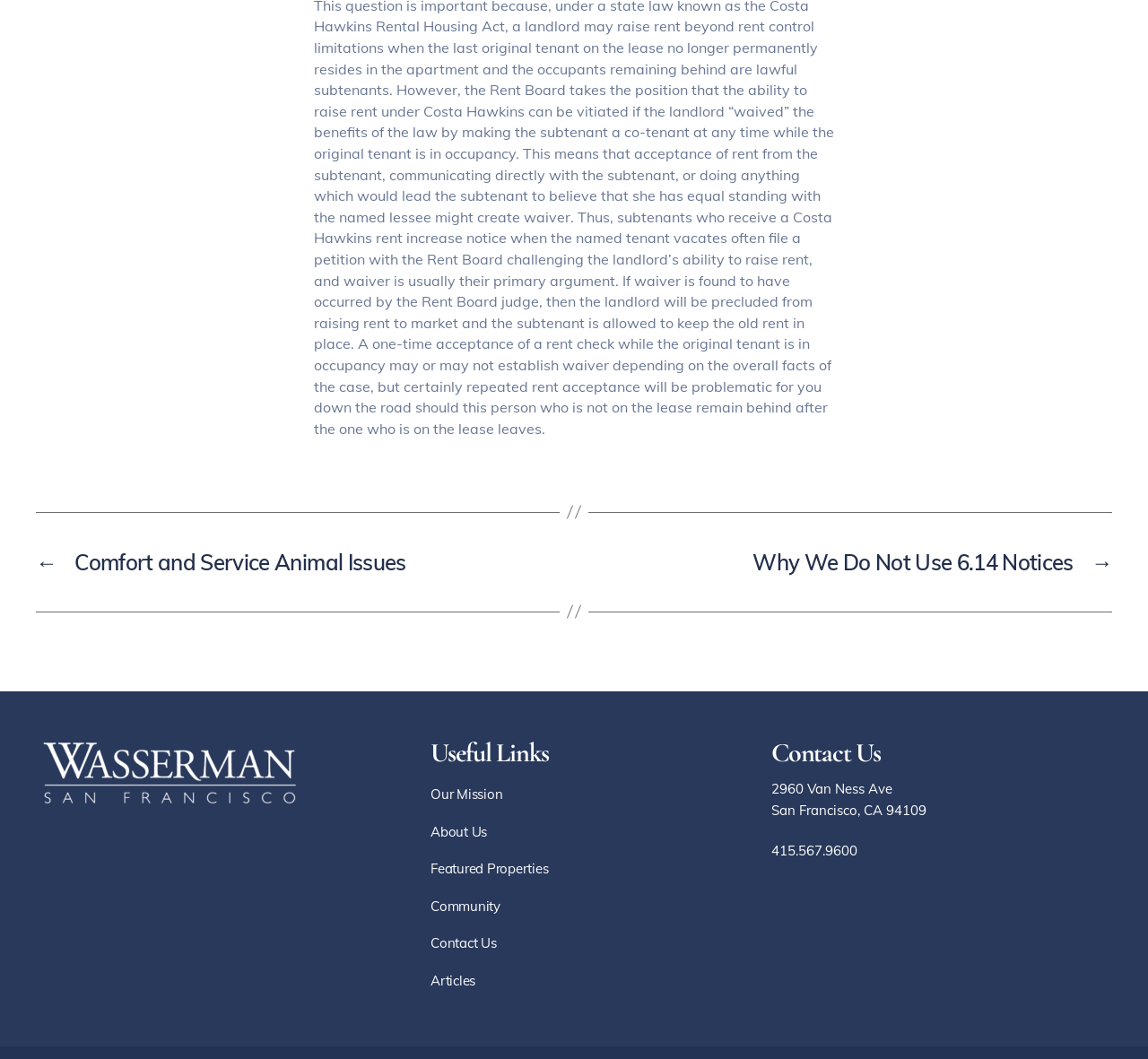Answer with a single word or phrase: 
What is the title of the section below the navigation section?

Useful Links